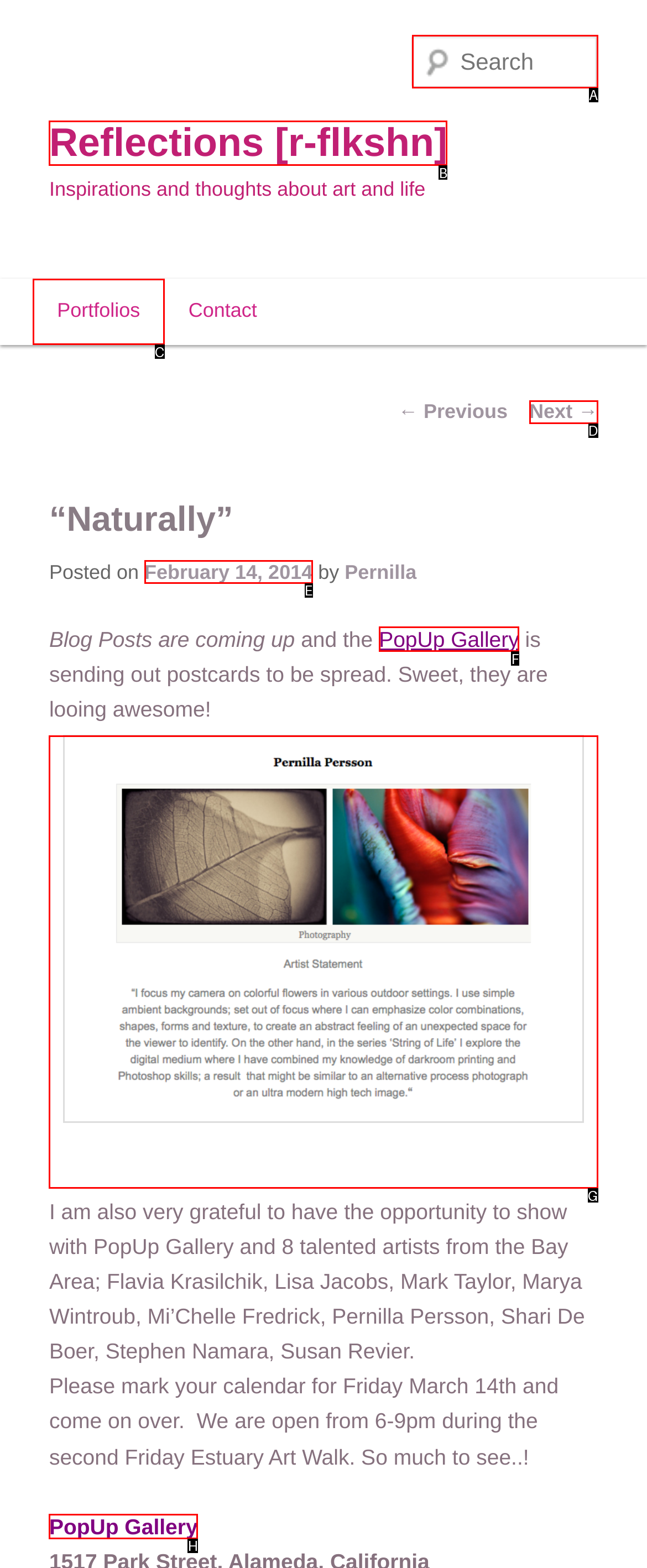Tell me the letter of the UI element I should click to accomplish the task: Go to Portfolios based on the choices provided in the screenshot.

C